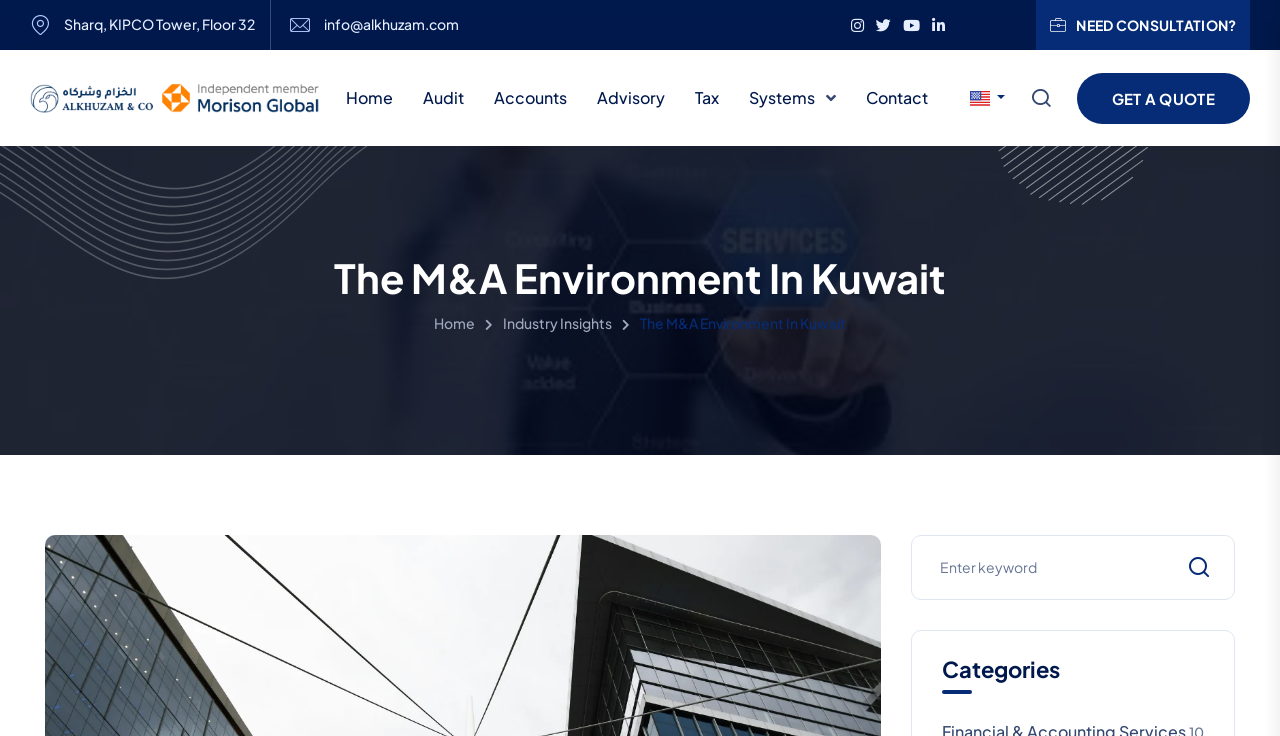Can you specify the bounding box coordinates of the area that needs to be clicked to fulfill the following instruction: "Click the Advisory link"?

[0.455, 0.068, 0.531, 0.198]